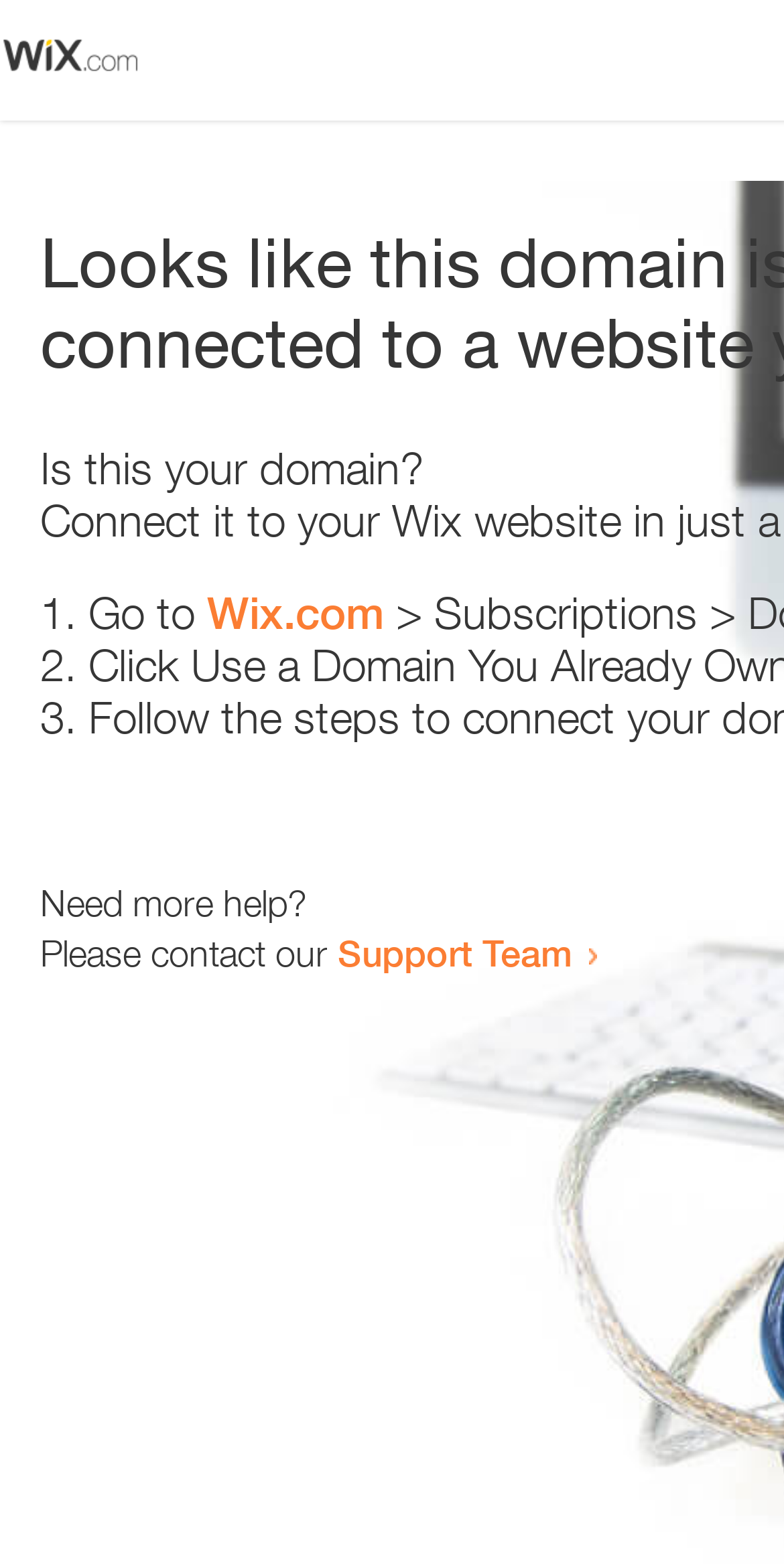Provide the bounding box coordinates of the HTML element this sentence describes: "Support Team". The bounding box coordinates consist of four float numbers between 0 and 1, i.e., [left, top, right, bottom].

[0.431, 0.593, 0.731, 0.622]